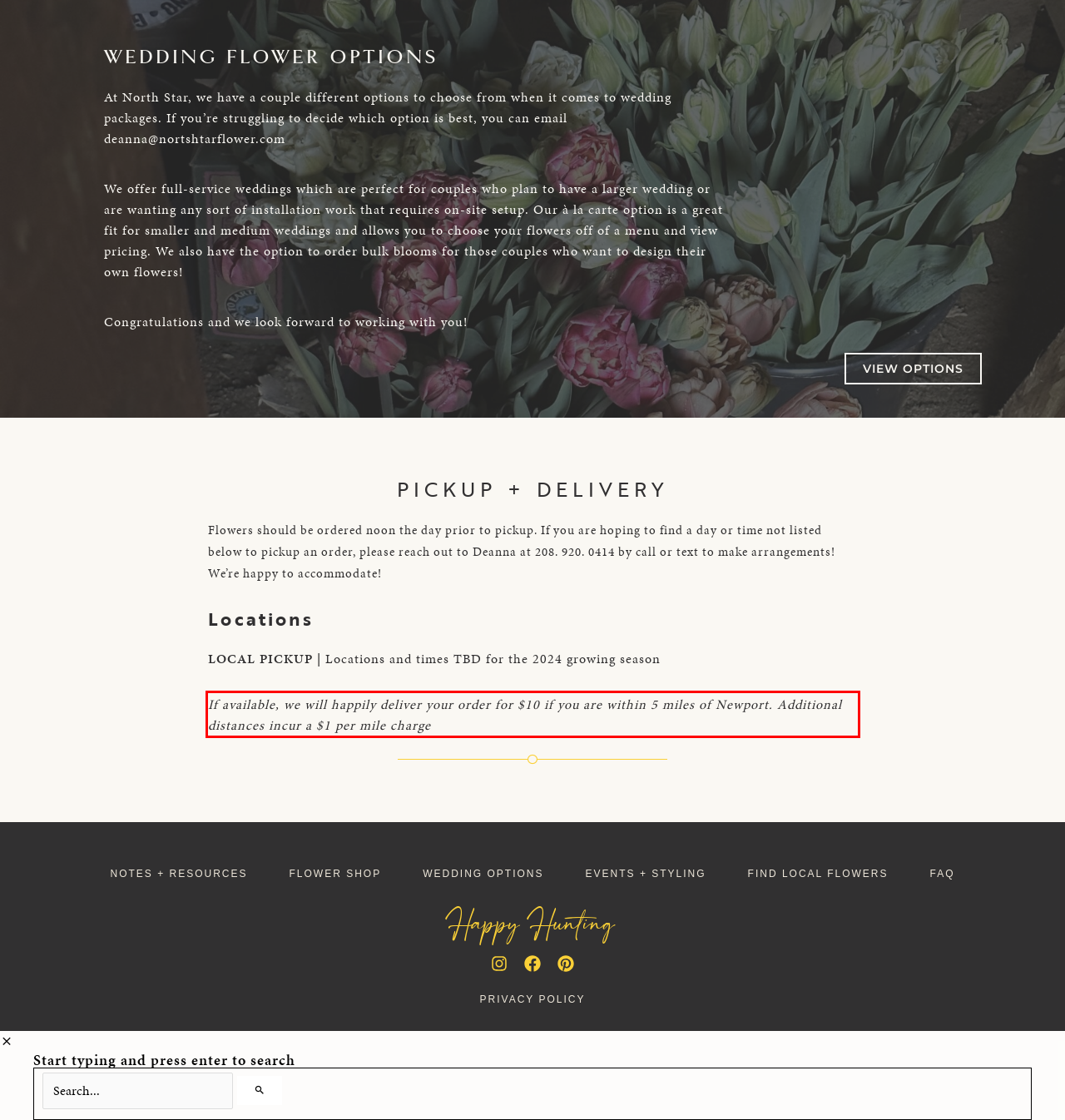Given a screenshot of a webpage with a red bounding box, extract the text content from the UI element inside the red bounding box.

If available, we will happily deliver your order for $10 if you are within 5 miles of Newport. Additional distances incur a $1 per mile charge